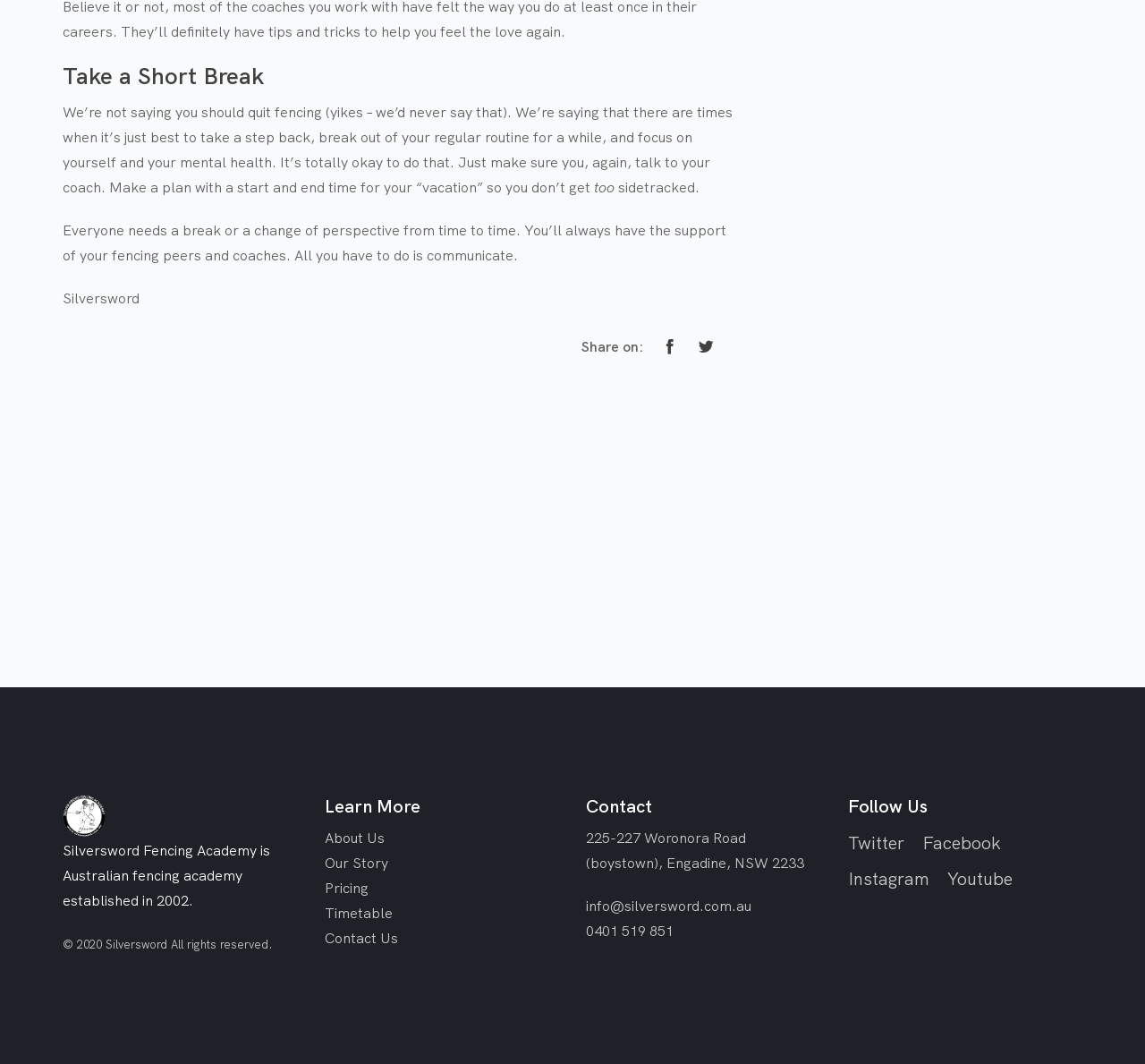Indicate the bounding box coordinates of the element that must be clicked to execute the instruction: "Click on the 'About Us' link". The coordinates should be given as four float numbers between 0 and 1, i.e., [left, top, right, bottom].

[0.283, 0.779, 0.336, 0.796]